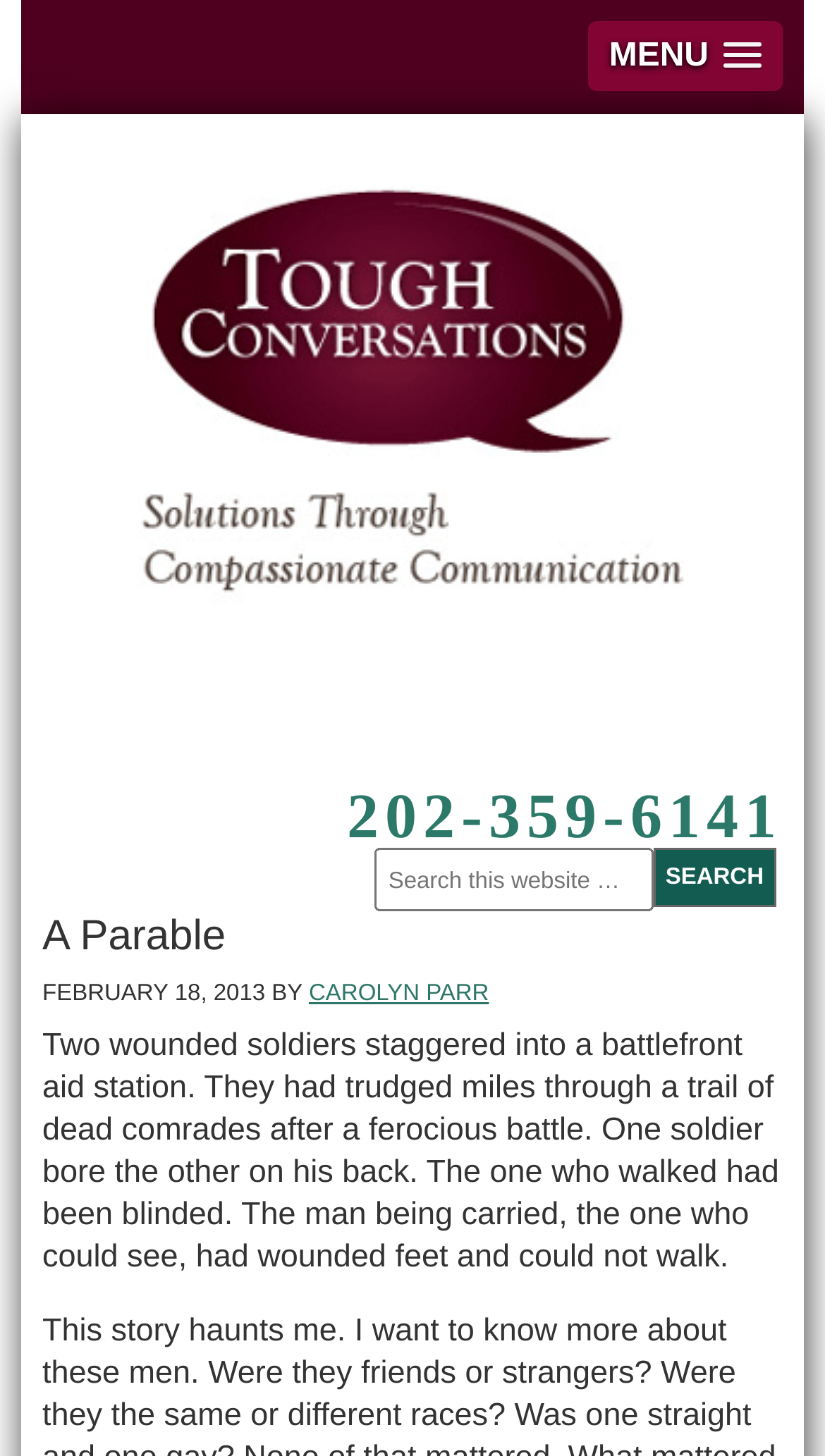Produce an extensive caption that describes everything on the webpage.

The webpage is titled "point of need" and has a menu link located at the top right corner. Below the menu link, there is a heading displaying a phone number, "202-359-6141". 

To the right of the phone number, there is a search bar with a search box and a "Search" button. The search box has a placeholder text "Search this website …". The "Search" button has the text "SEARCH" on it.

On the left side of the page, there is a header section that contains a heading titled "A Parable". Below the heading, there is a link to the article "A Parable" and a timestamp "FEBRUARY 18, 2013". The author of the article, "CAROLYN PARR", is mentioned below the timestamp.

The main content of the webpage is a paragraph of text that tells a story about two wounded soldiers. The story is positioned below the header section and spans across the entire width of the page.